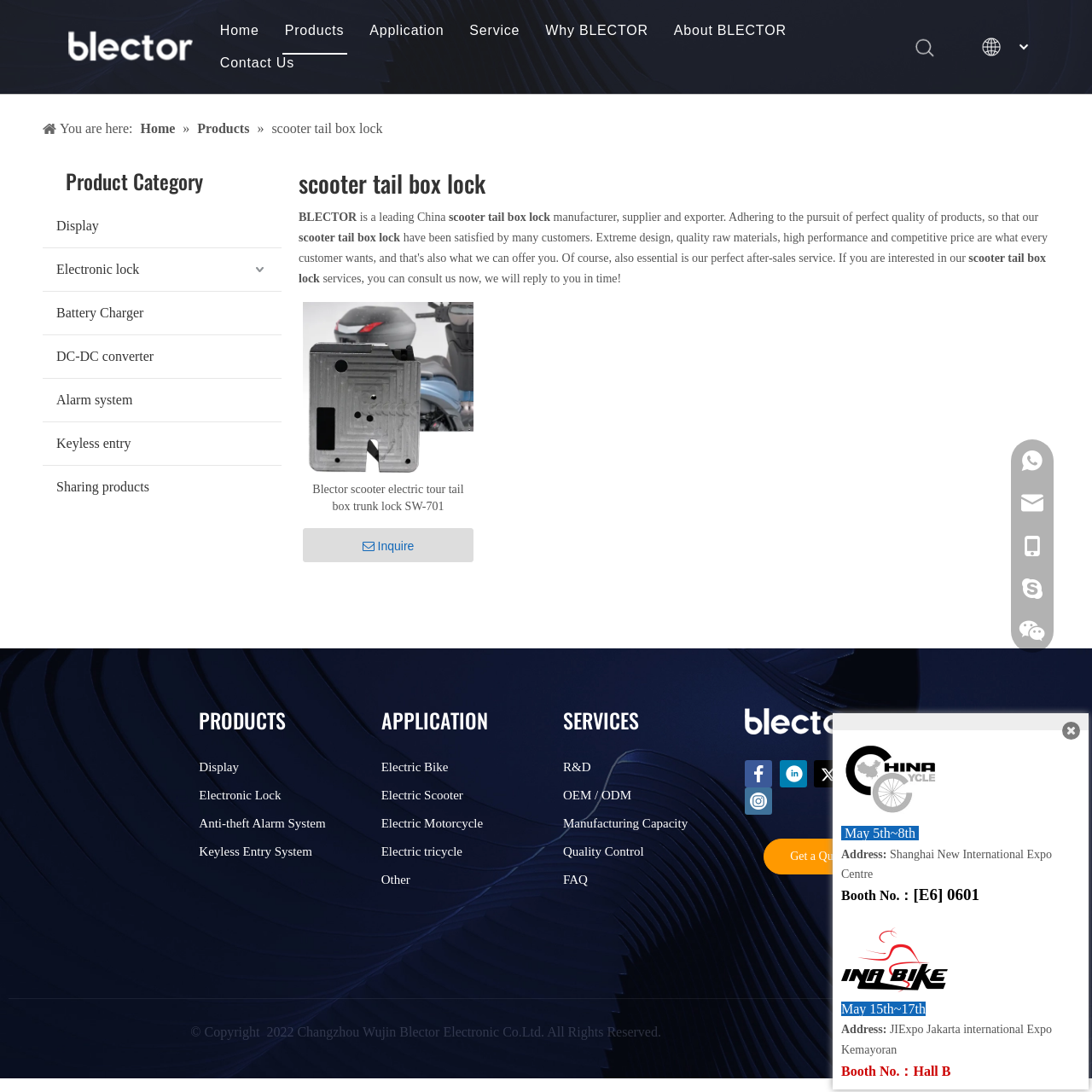Provide a short answer to the following question with just one word or phrase: What is the product category?

scooter tail box lock